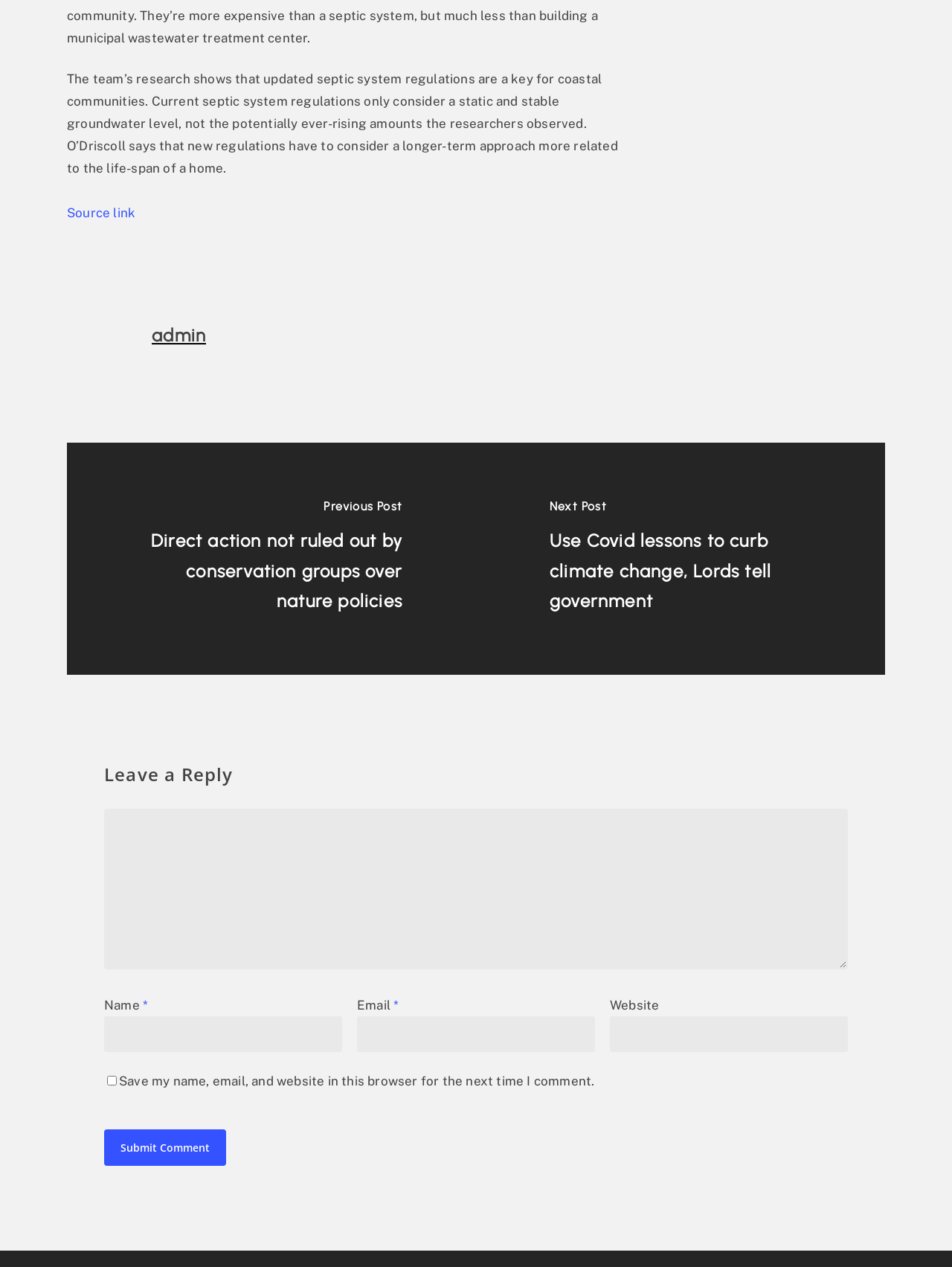What is the topic of the research mentioned?
Provide a detailed answer to the question using information from the image.

The research mentioned in the webpage is about updated septic system regulations, specifically how they need to consider a longer-term approach related to the life-span of a home, as current regulations only consider a static and stable groundwater level.